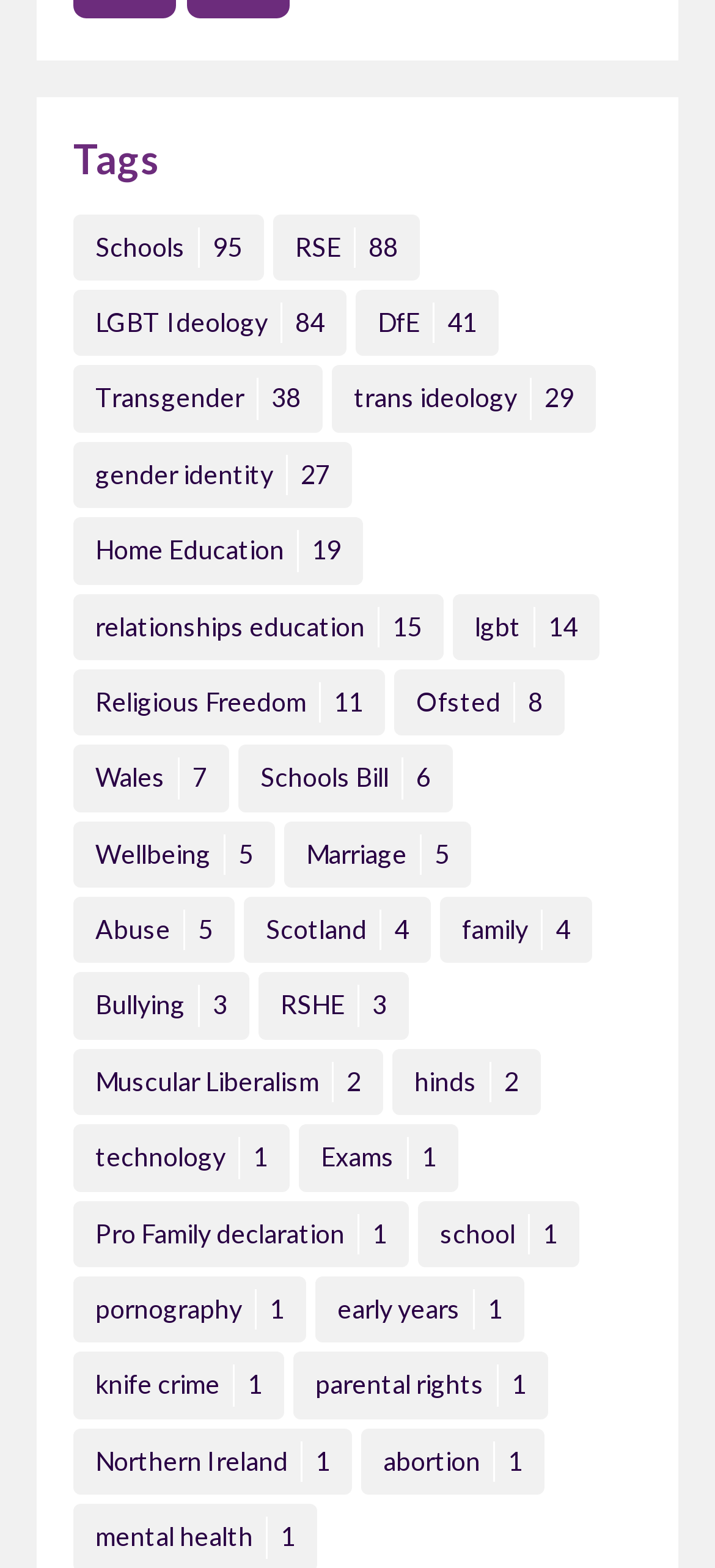From the webpage screenshot, identify the region described by Pro Family declaration1. Provide the bounding box coordinates as (top-left x, top-left y, bottom-right x, bottom-right y), with each value being a floating point number between 0 and 1.

[0.103, 0.766, 0.572, 0.808]